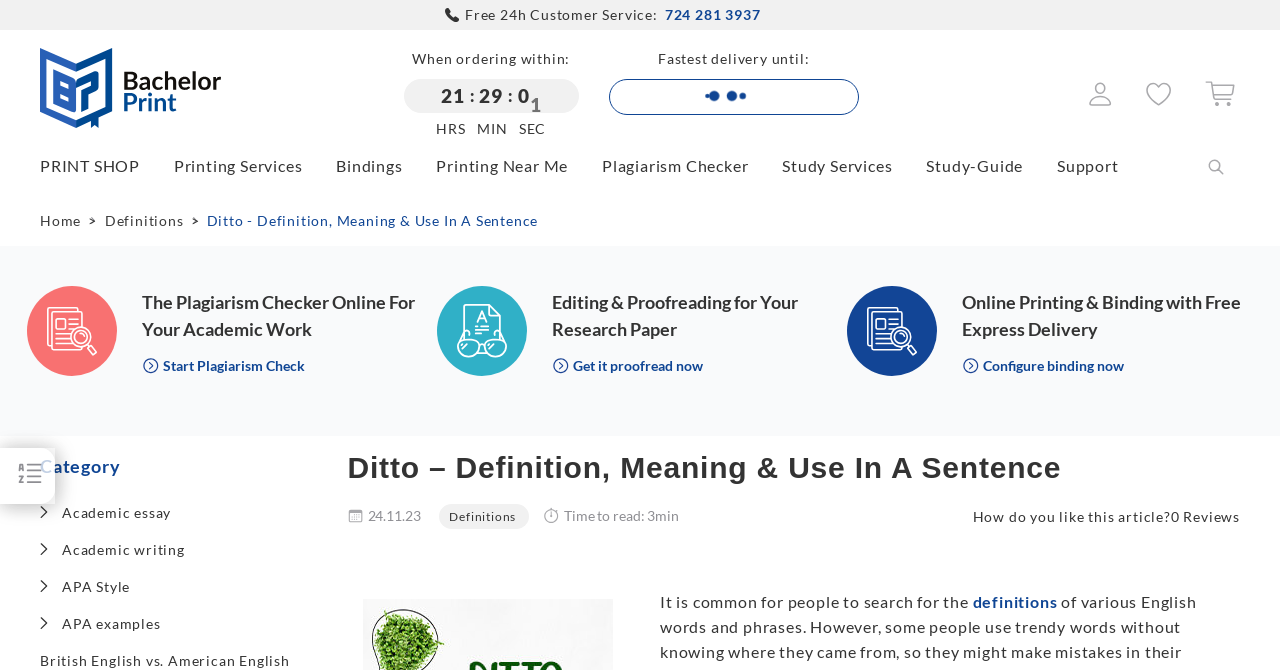Answer succinctly with a single word or phrase:
What is the current number of reviews for the article?

0 Reviews